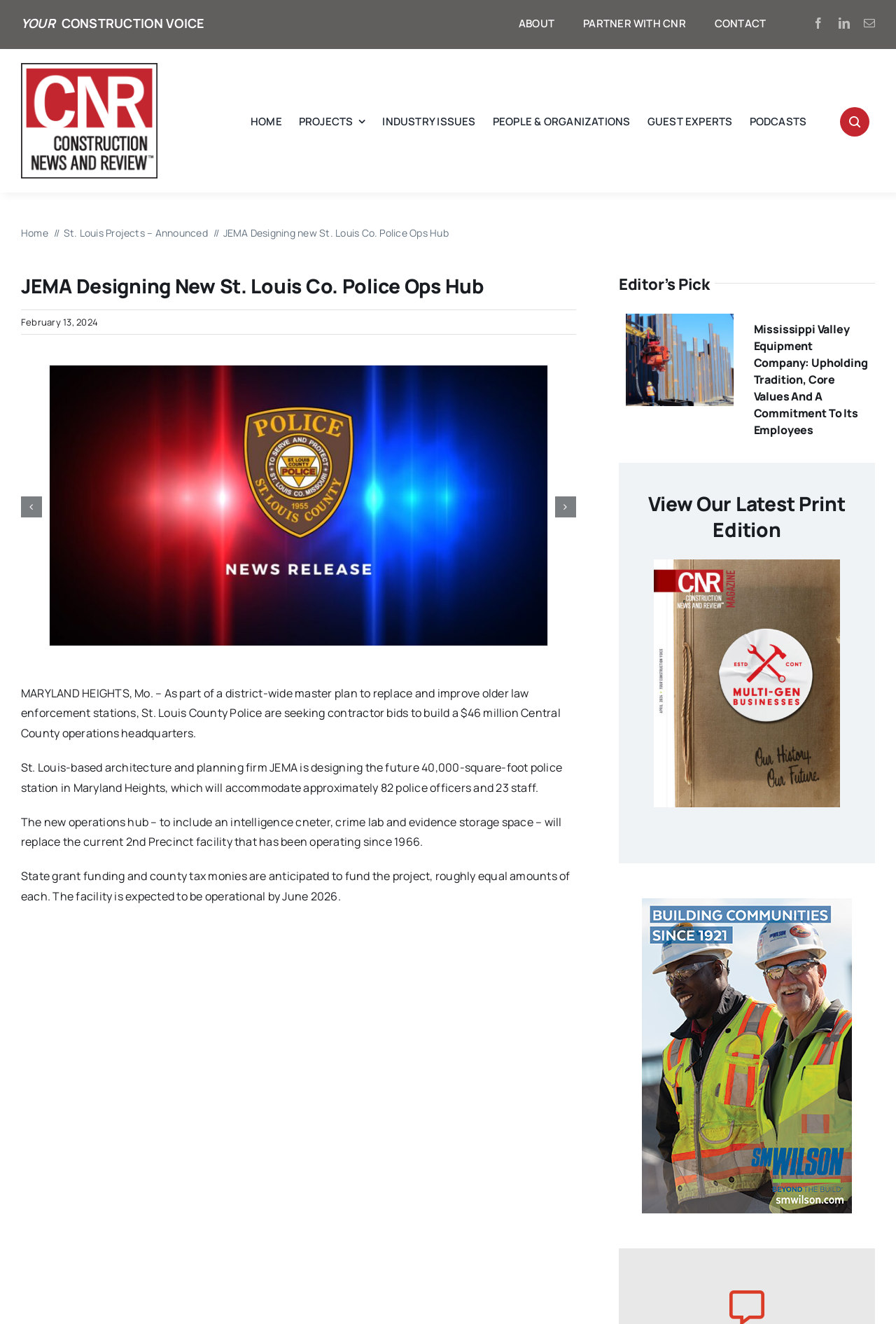Identify the bounding box coordinates for the element you need to click to achieve the following task: "Click the Previous slide button". The coordinates must be four float values ranging from 0 to 1, formatted as [left, top, right, bottom].

[0.023, 0.375, 0.047, 0.391]